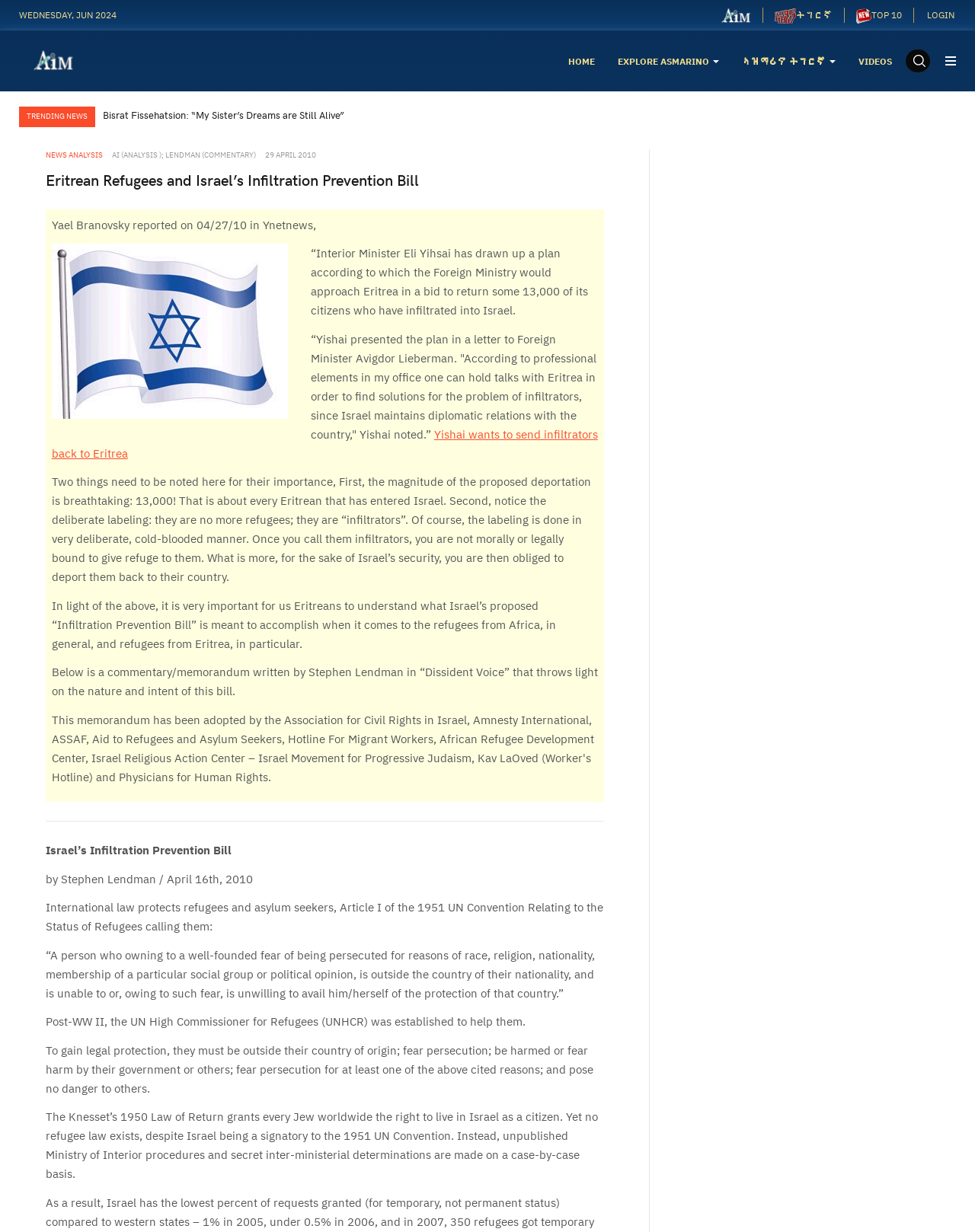Provide a single word or phrase to answer the given question: 
What is the international law that protects refugees and asylum seekers?

1951 UN Convention